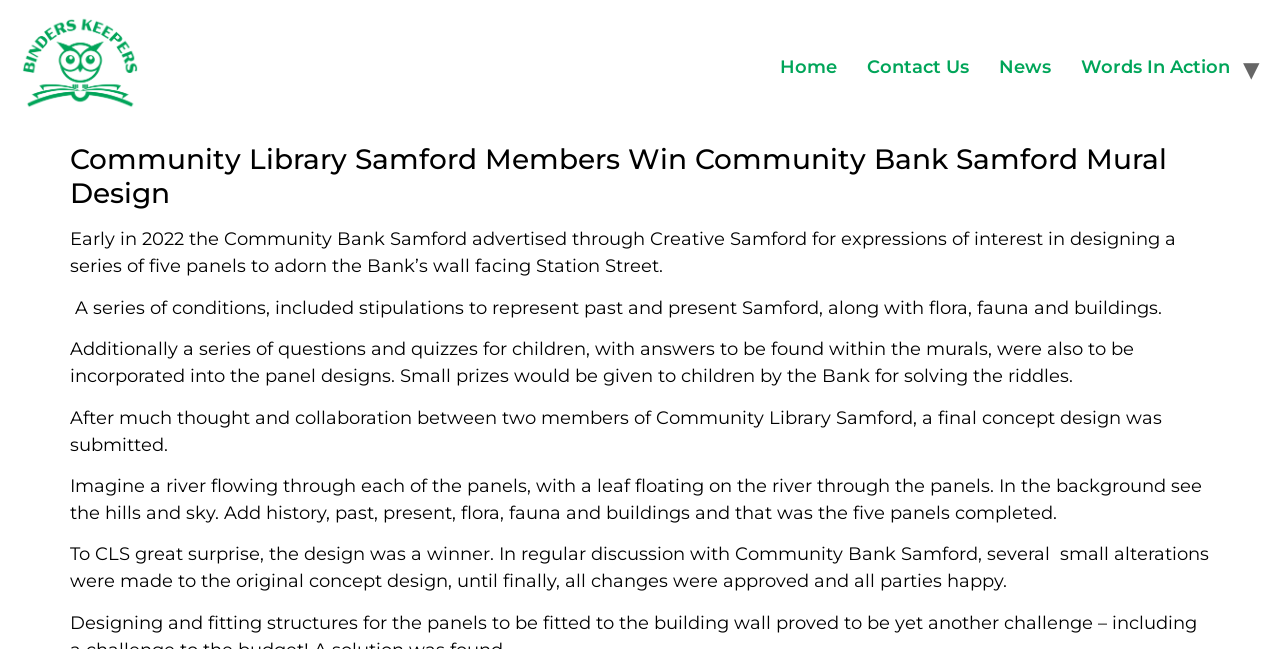Identify the bounding box for the UI element that is described as follows: "Words In Action".

[0.833, 0.066, 0.973, 0.142]